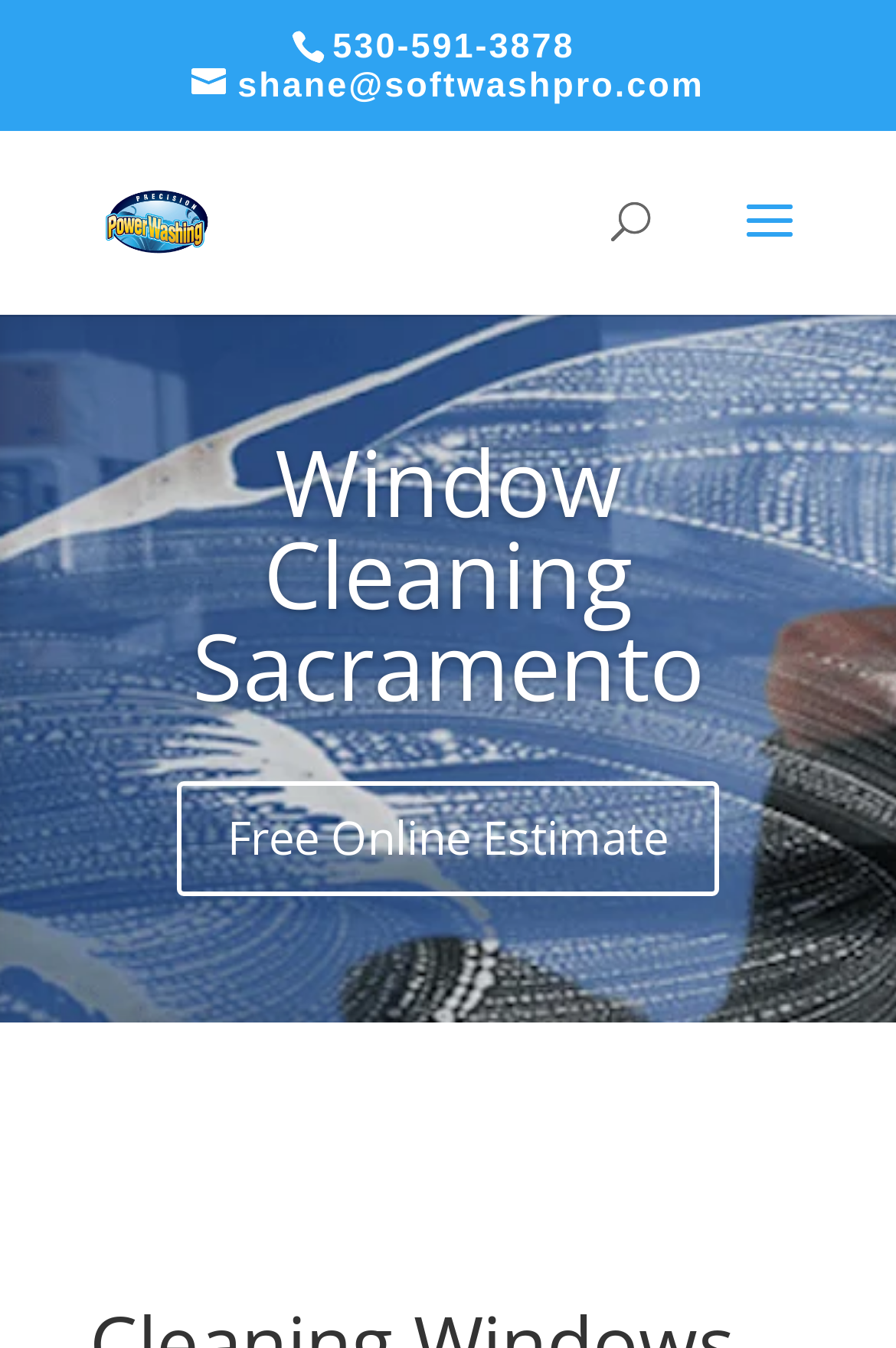Determine and generate the text content of the webpage's headline.

Cleaning Windows Can Be Dangerous!